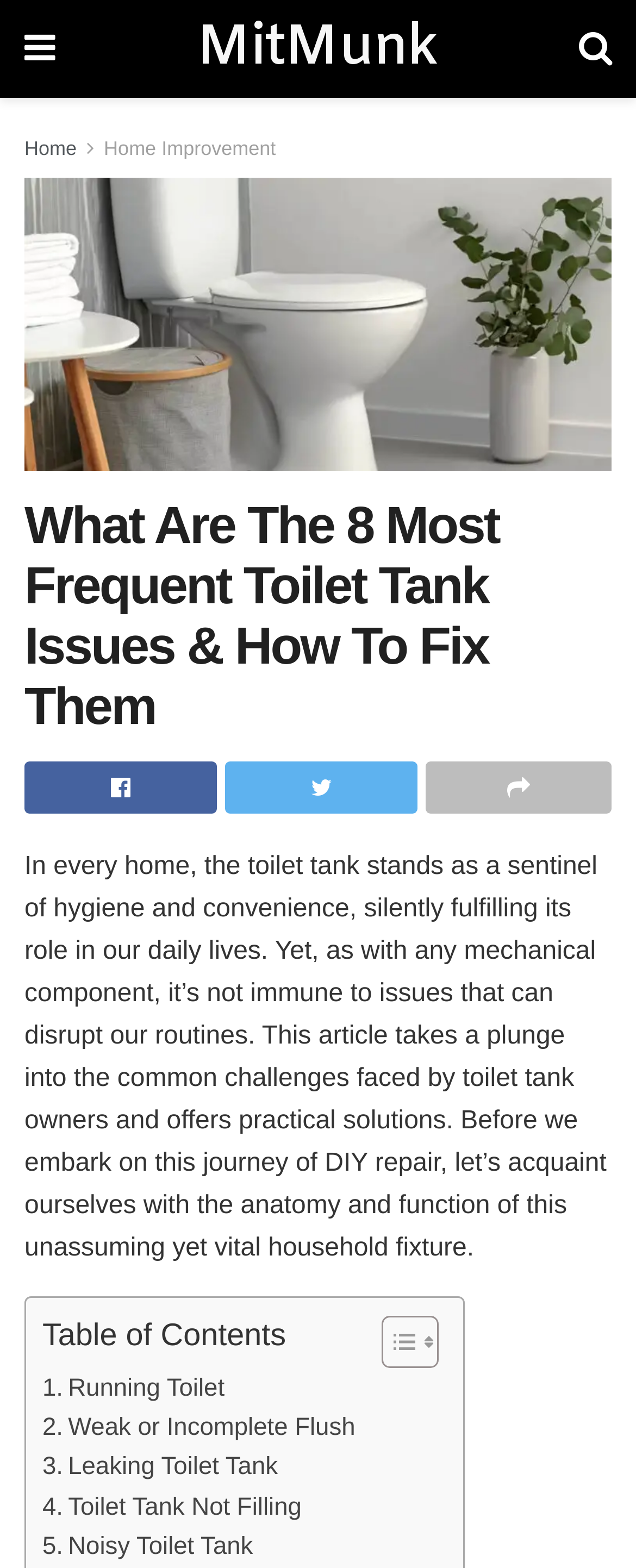Give a detailed account of the webpage's layout and content.

This webpage is about toilet tank issues and their solutions. At the top left, there is a link with a Facebook icon, and next to it, a link to the website's homepage, "MitMunk". On the top right, there is a link with a Twitter icon. Below these links, there is a navigation menu with links to "Home" and "Home Improvement". 

Further down, there is a large heading that reads "What Are The 8 Most Frequent Toilet Tank Issues & How To Fix Them". Below this heading, there are three social media links. 

The main content of the webpage starts with a paragraph of text that introduces the importance of toilet tanks and the issues they can face. This text is followed by a table of contents, which is represented by an icon and the text "Table of Contents". The table of contents is divided into six sections, each representing a common toilet tank issue, such as "Running Toilet", "Weak or Incomplete Flush", and "Leaking Toilet Tank". 

To the left of the table of contents, there is an image related to toilet problems. The image takes up a significant portion of the webpage, spanning from the top to the middle section.